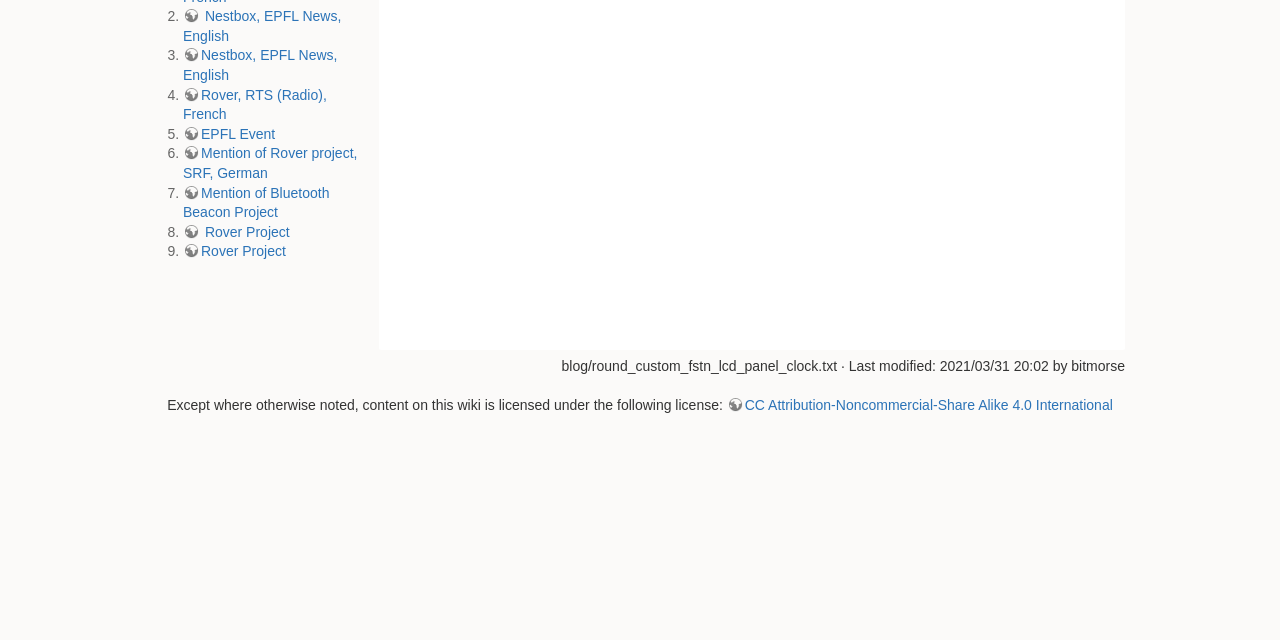Given the webpage screenshot and the description, determine the bounding box coordinates (top-left x, top-left y, bottom-right x, bottom-right y) that define the location of the UI element matching this description: CC Attribution-Noncommercial-Share Alike 4.0 International

[0.568, 0.62, 0.869, 0.645]